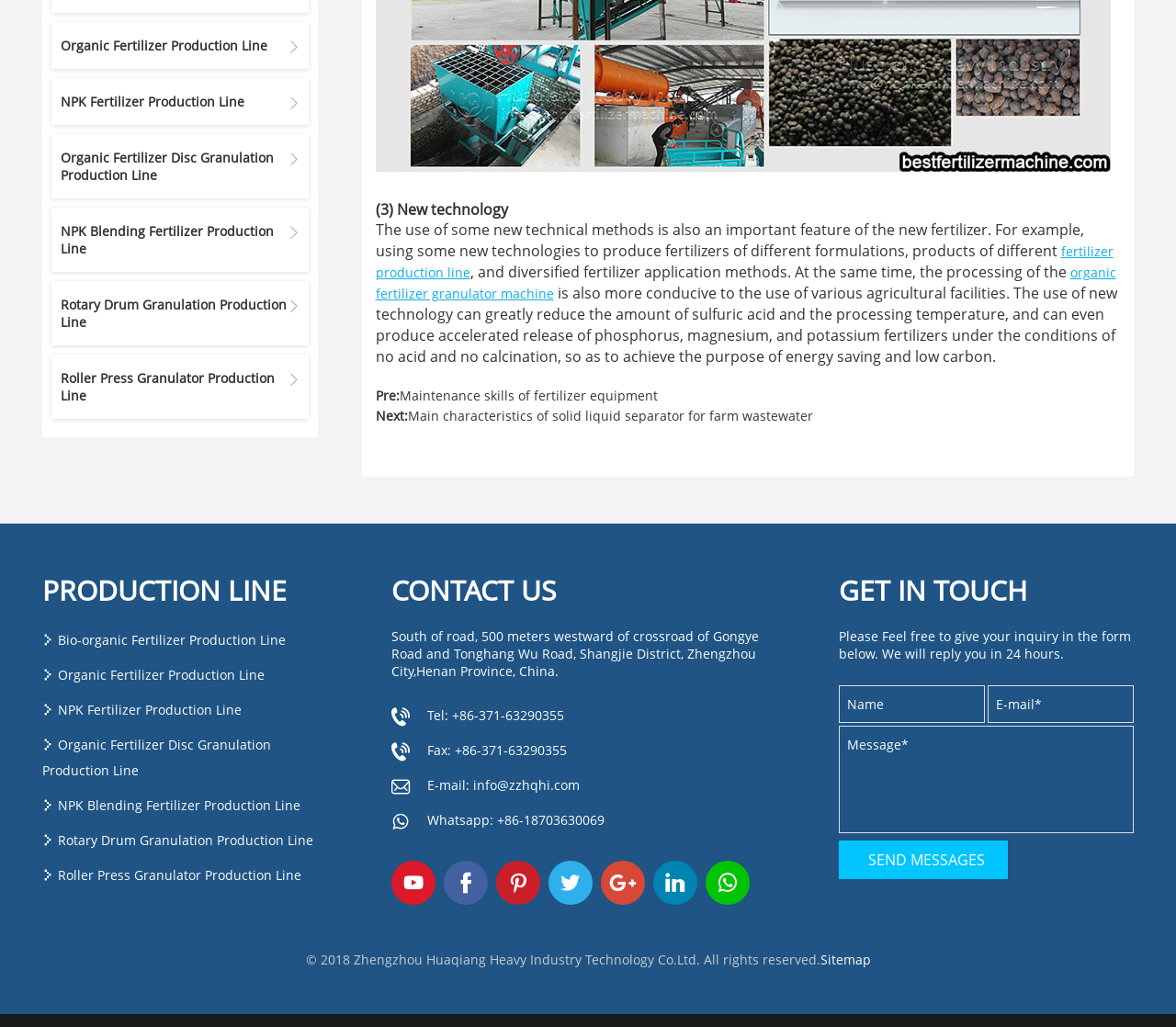Predict the bounding box for the UI component with the following description: "title="facebook"".

[0.377, 0.838, 0.415, 0.881]